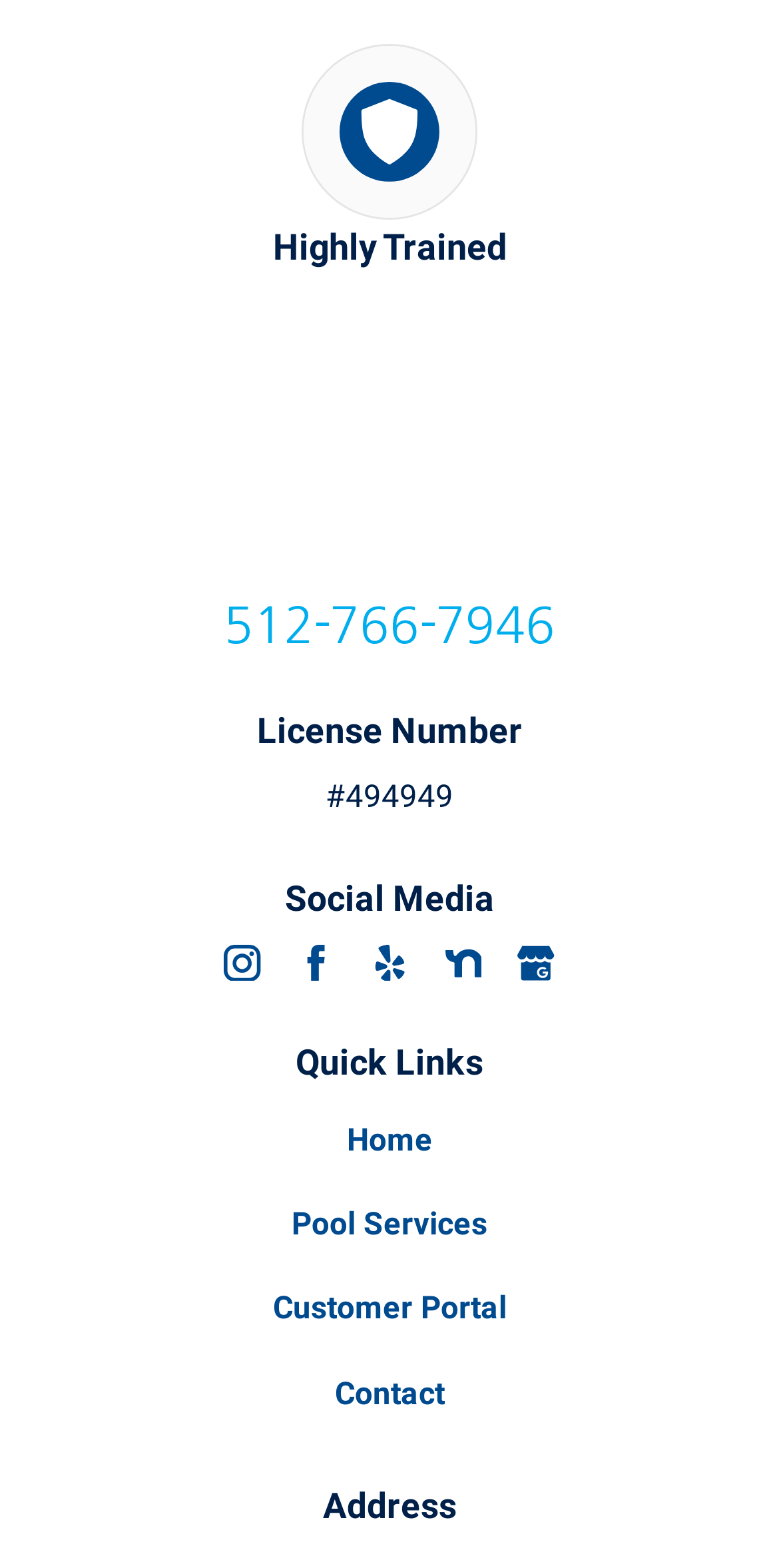Please specify the bounding box coordinates of the clickable region necessary for completing the following instruction: "Call the phone number". The coordinates must consist of four float numbers between 0 and 1, i.e., [left, top, right, bottom].

[0.287, 0.379, 0.713, 0.416]